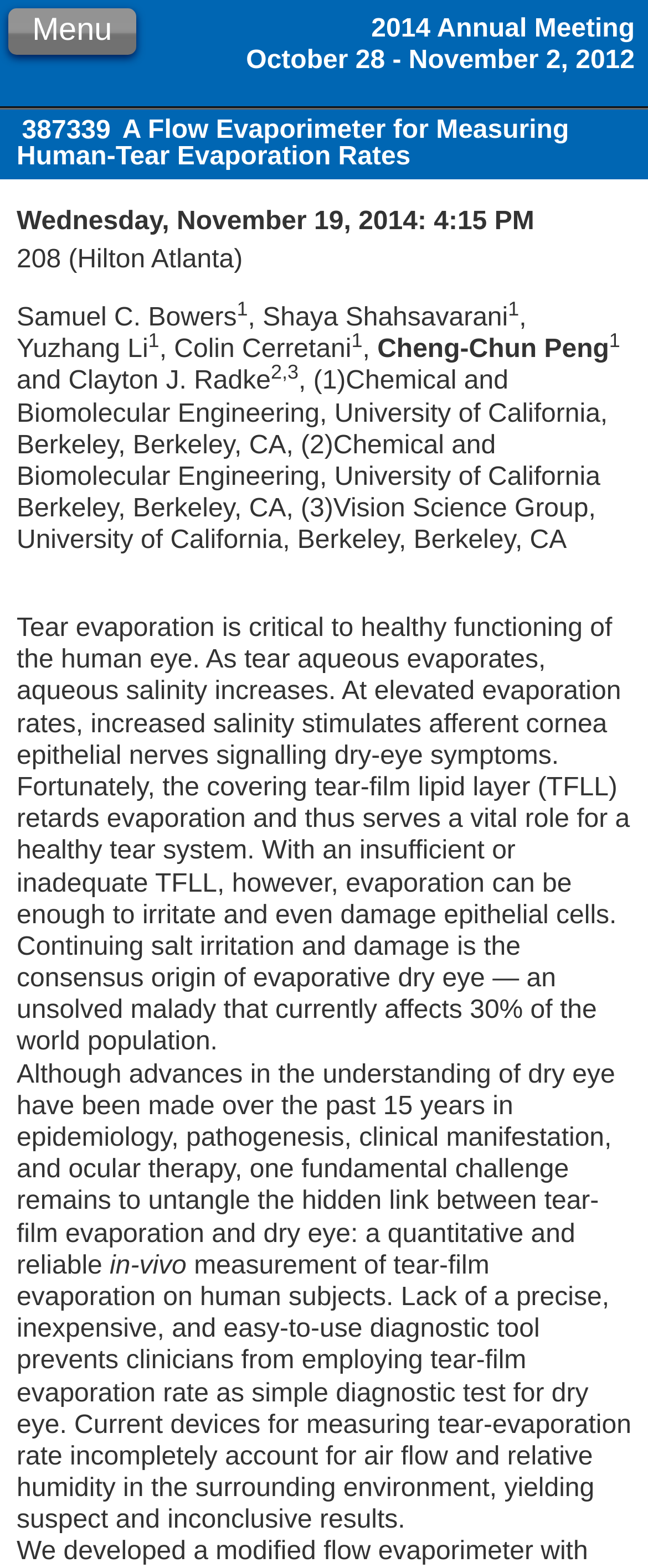Determine the primary headline of the webpage.

2014 Annual Meeting
October 28 - November 2, 2012